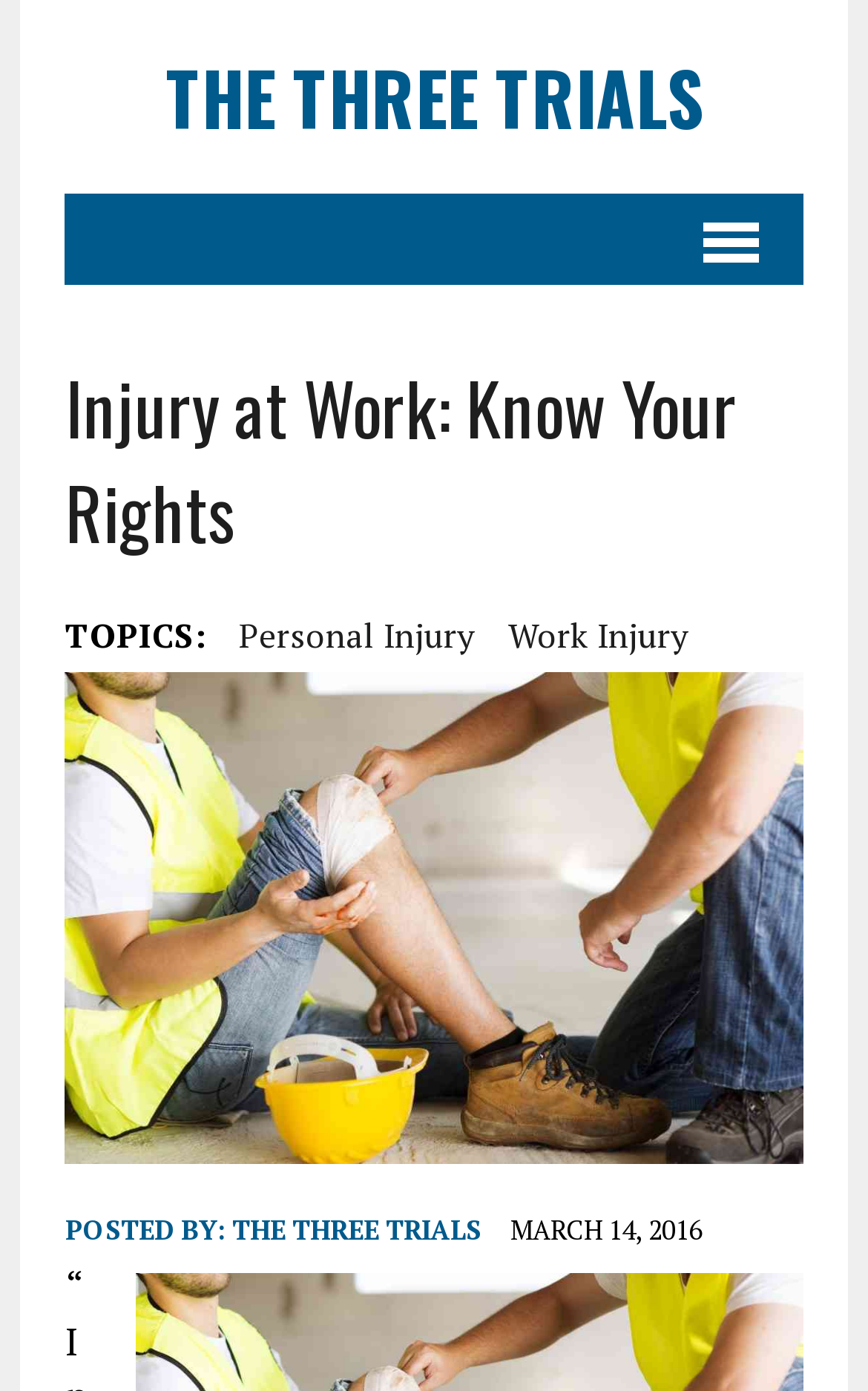Please give a succinct answer using a single word or phrase:
What is the topic of the webpage?

Work Injury